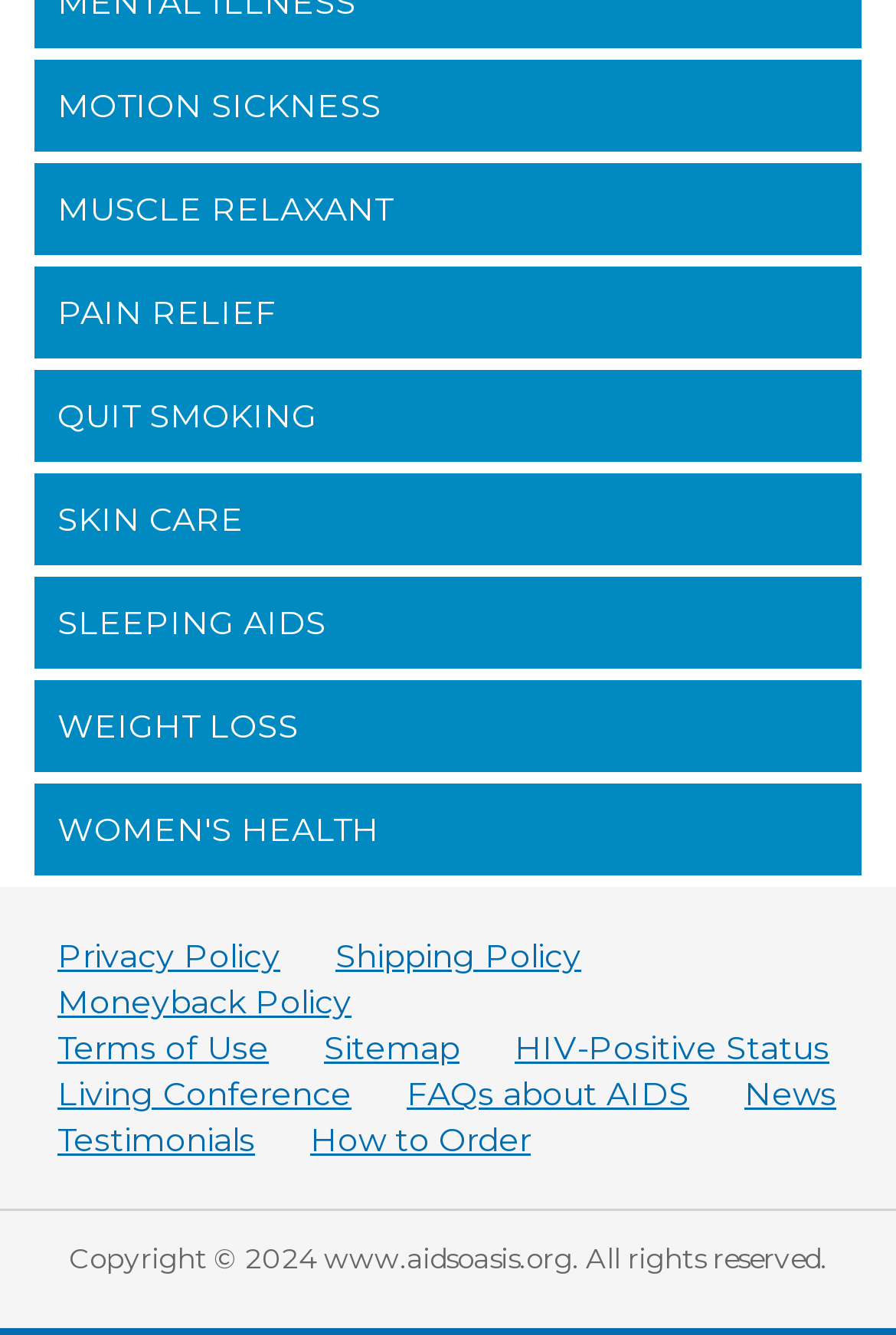What is the copyright year of the website?
Using the image, answer in one word or phrase.

2024